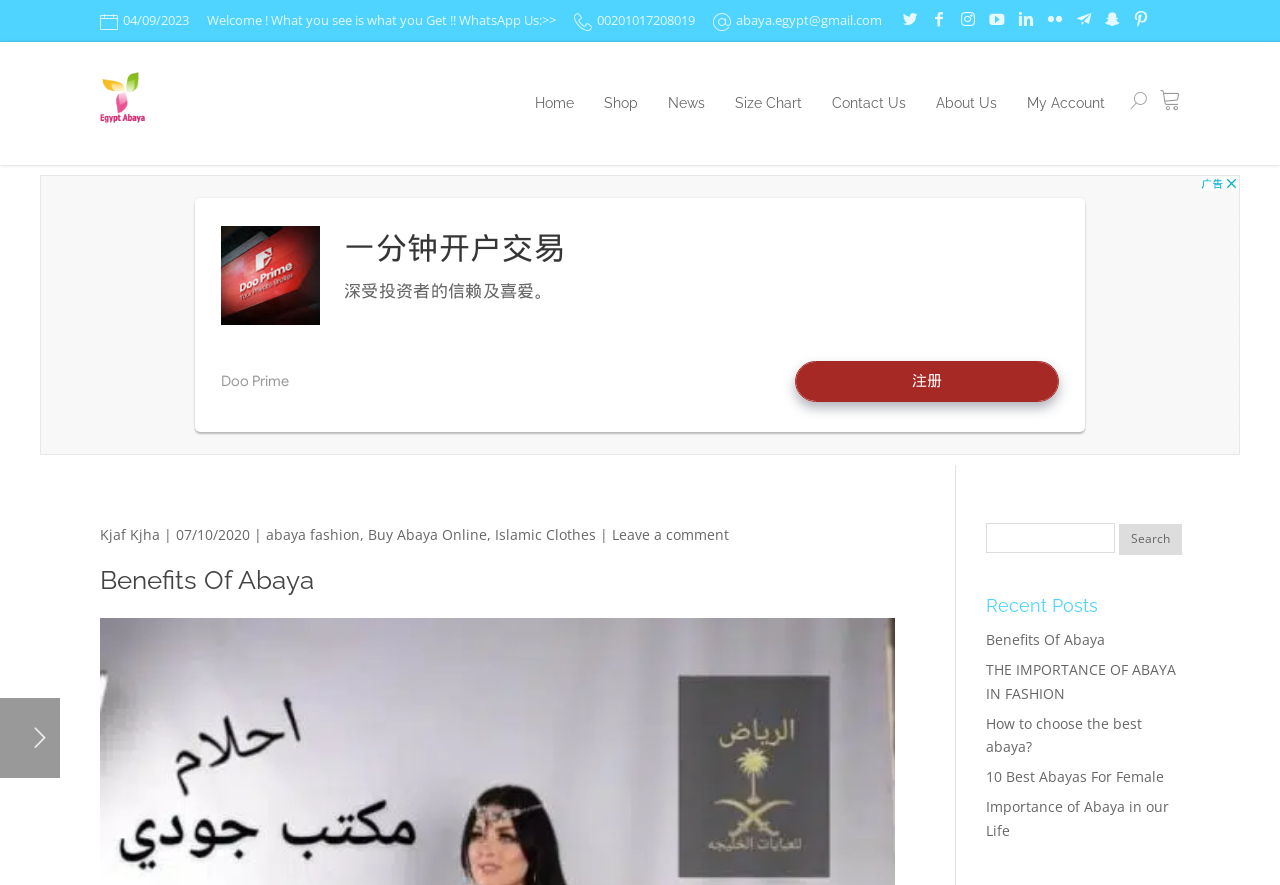Using the element description: "YouTube", determine the bounding box coordinates for the specified UI element. The coordinates should be four float numbers between 0 and 1, [left, top, right, bottom].

[0.791, 0.01, 0.812, 0.036]